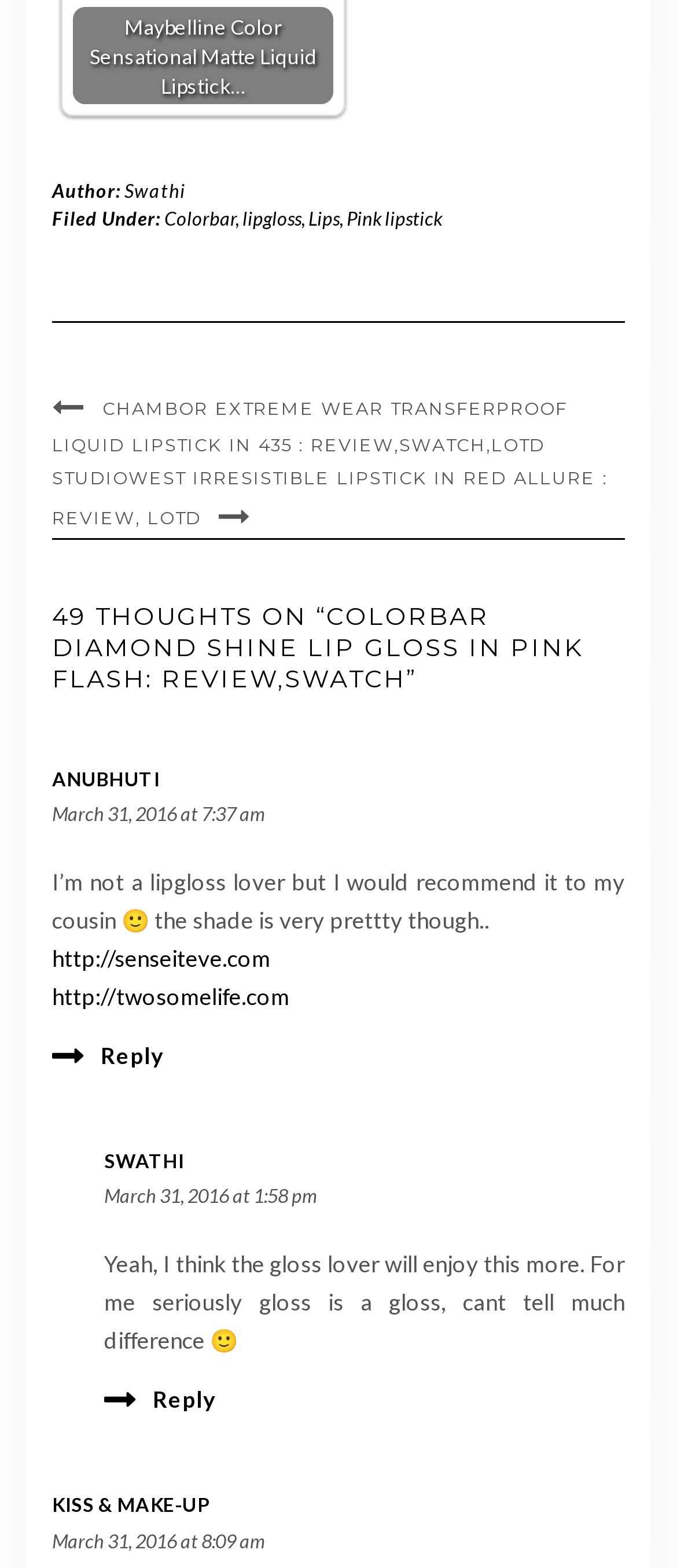Identify the bounding box coordinates of the section to be clicked to complete the task described by the following instruction: "Reply to Anubhuti's comment". The coordinates should be four float numbers between 0 and 1, formatted as [left, top, right, bottom].

[0.077, 0.659, 0.241, 0.687]